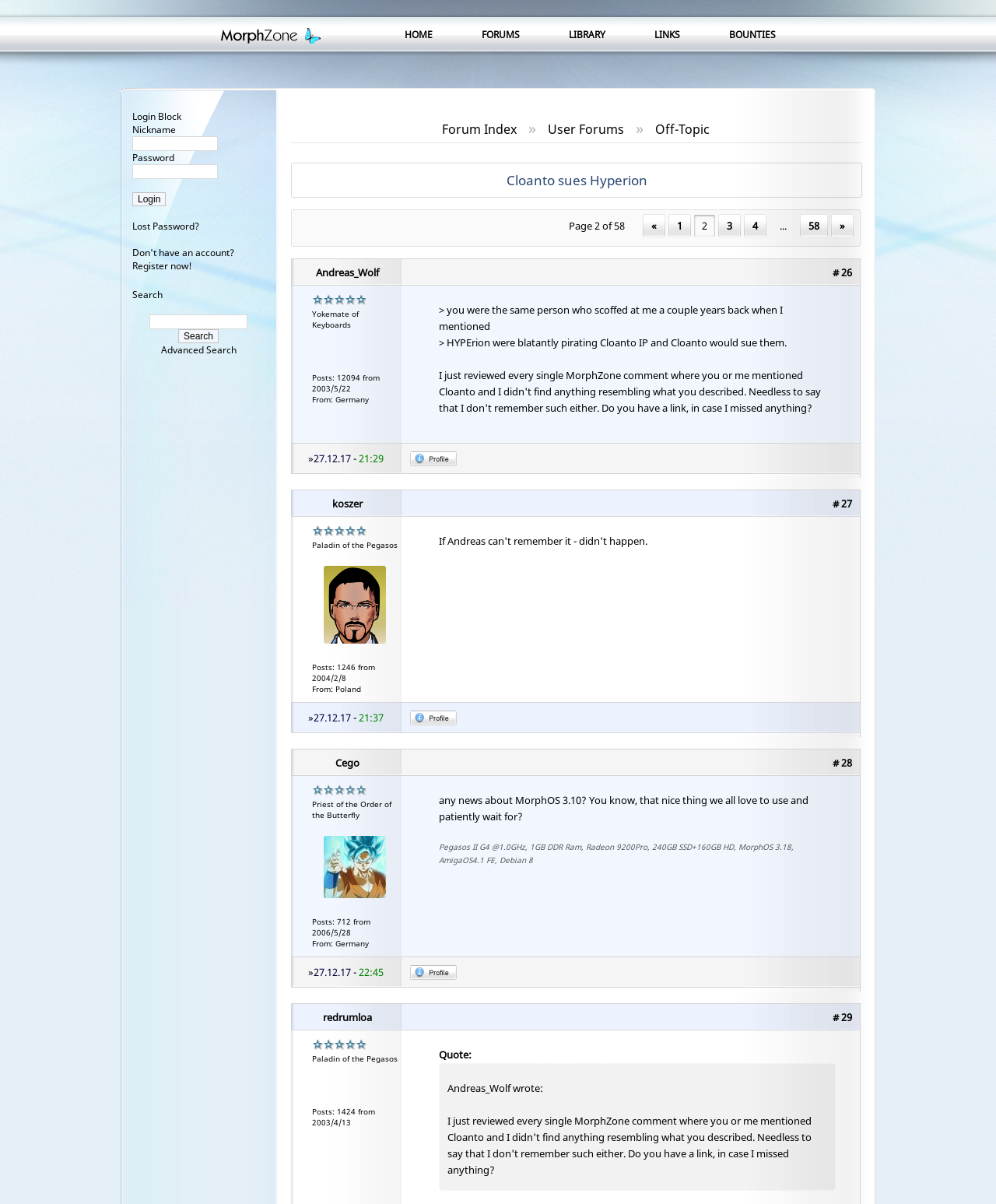Given the element description "Lost Password?", identify the bounding box of the corresponding UI element.

[0.133, 0.182, 0.2, 0.193]